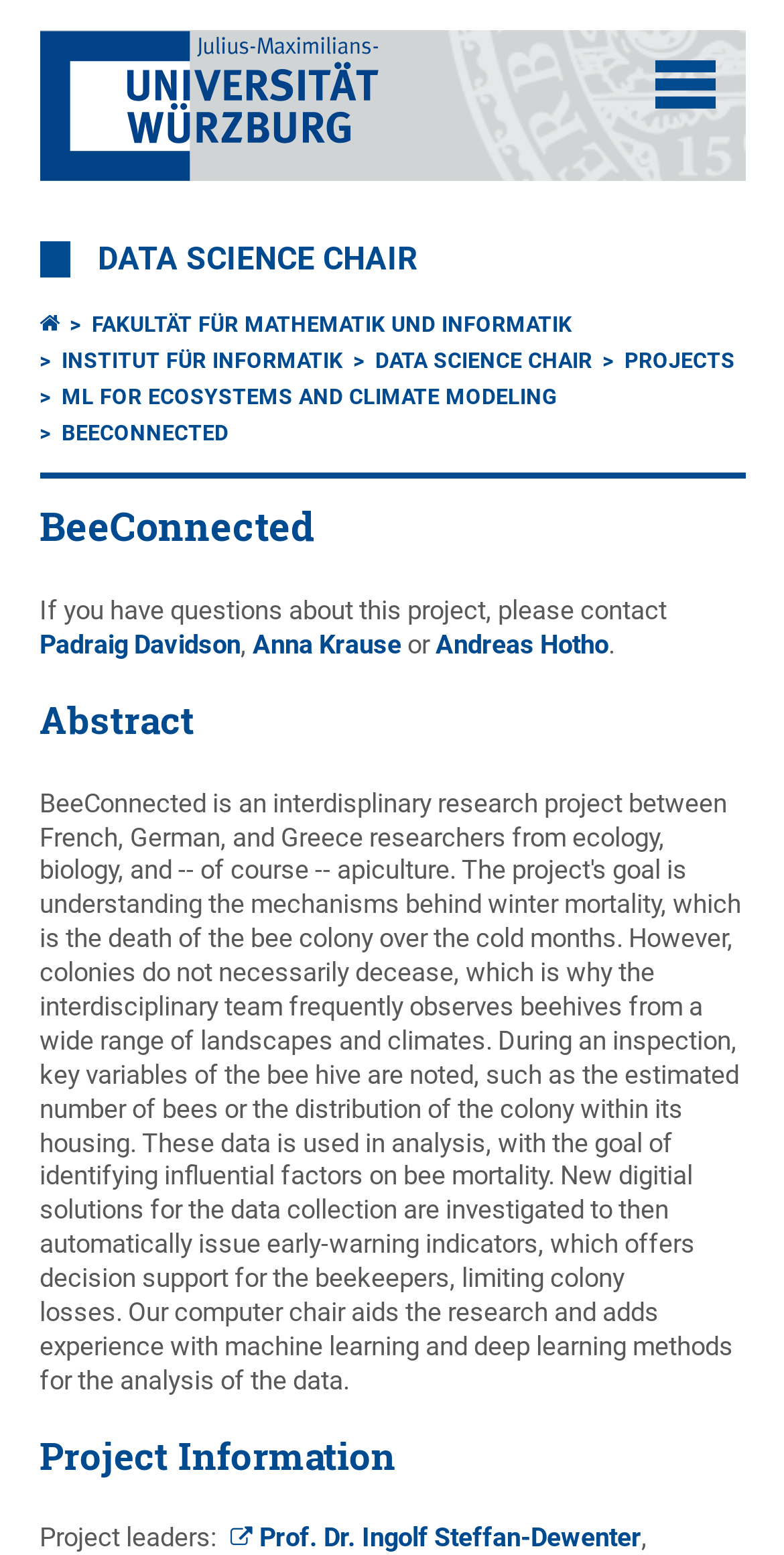Observe the image and answer the following question in detail: What is the name of the project?

The name of the project can be found in the heading element 'BeeConnected' which is a child of the 'HeaderAsNonLandmark' element with bounding box coordinates [0.05, 0.32, 0.95, 0.357].